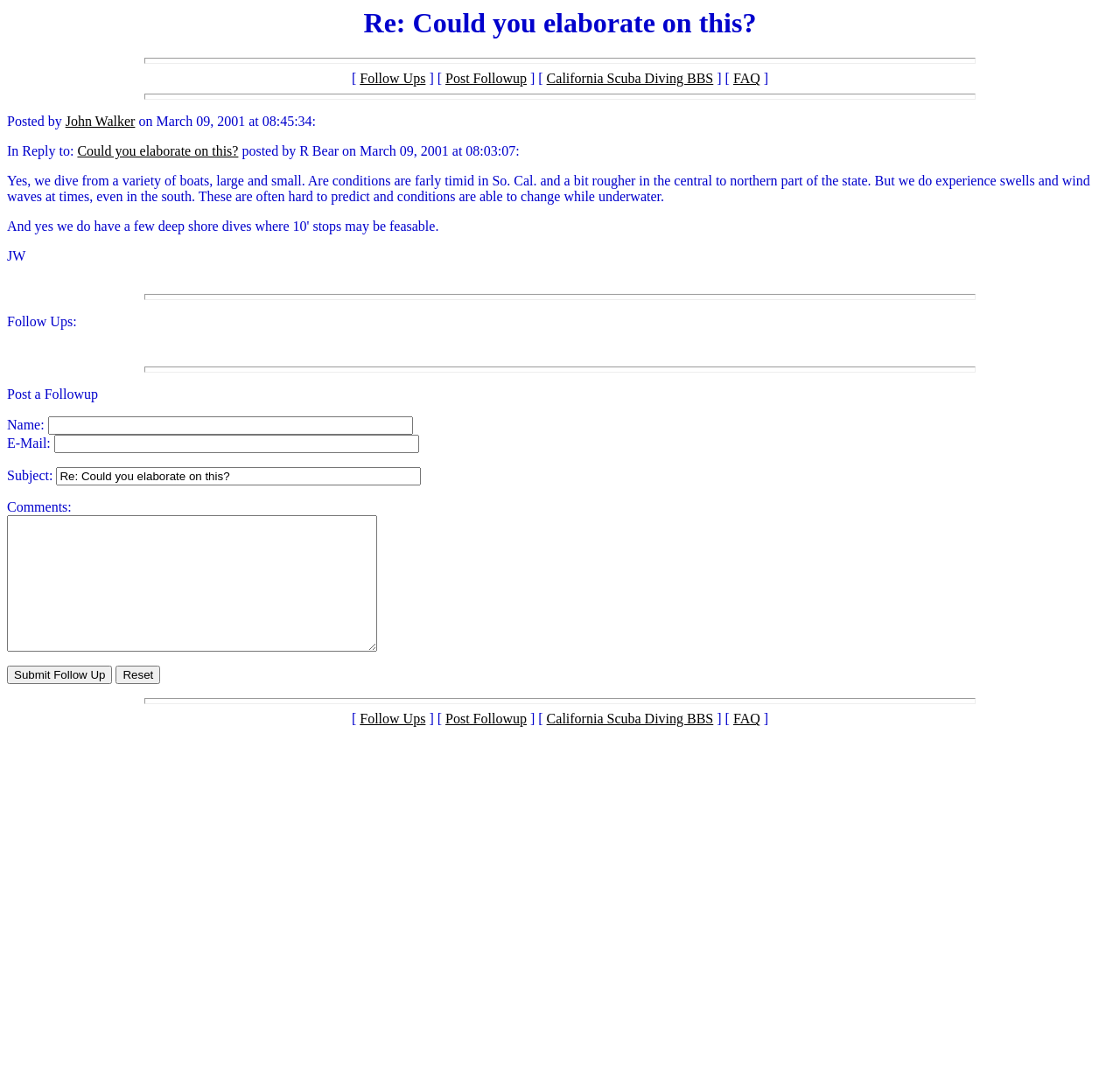What is the topic of the discussion?
Use the screenshot to answer the question with a single word or phrase.

Scuba diving